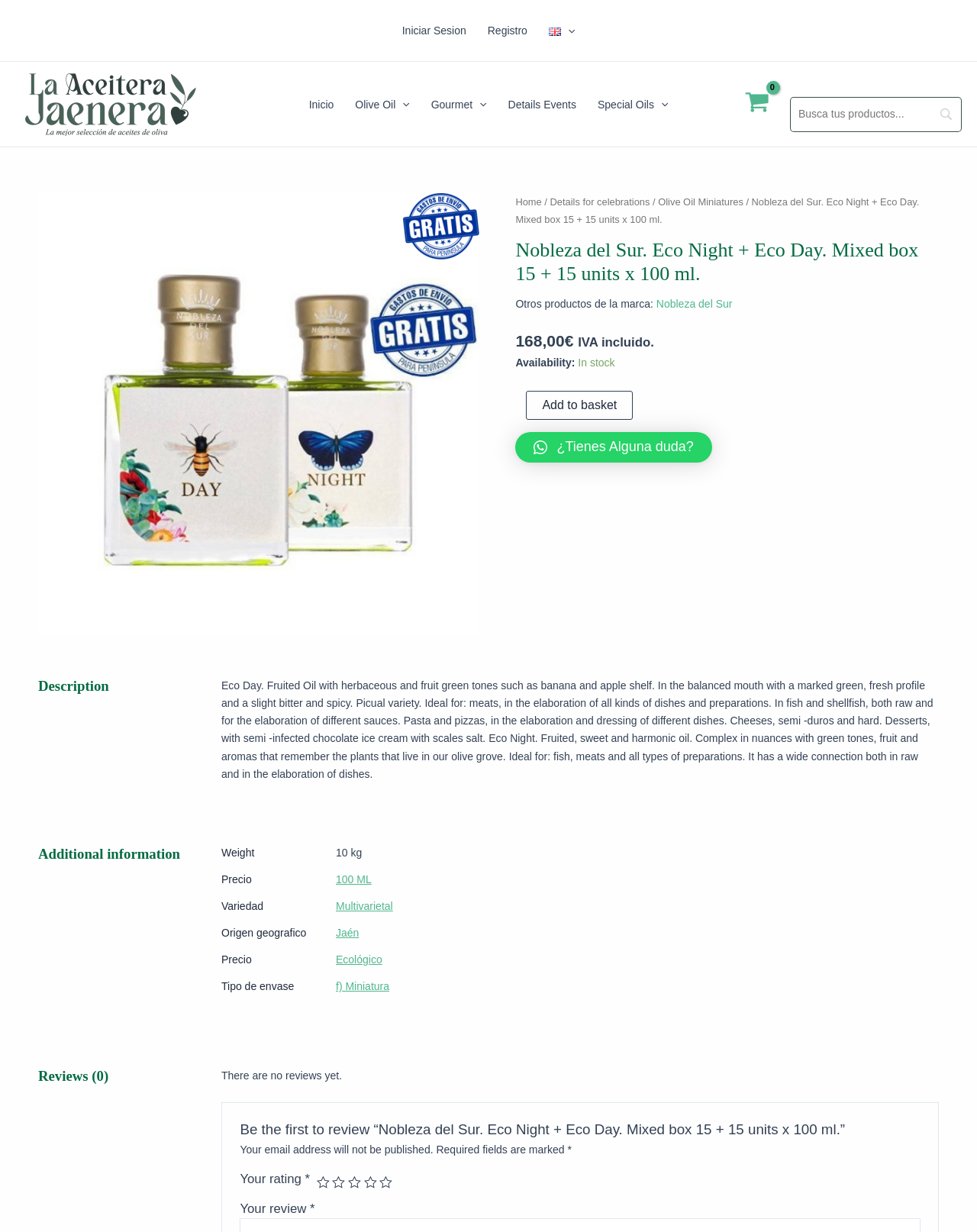Find and provide the bounding box coordinates for the UI element described here: "aria-label="View Shopping Cart, empty"". The coordinates should be given as four float numbers between 0 and 1: [left, top, right, bottom].

[0.756, 0.07, 0.793, 0.1]